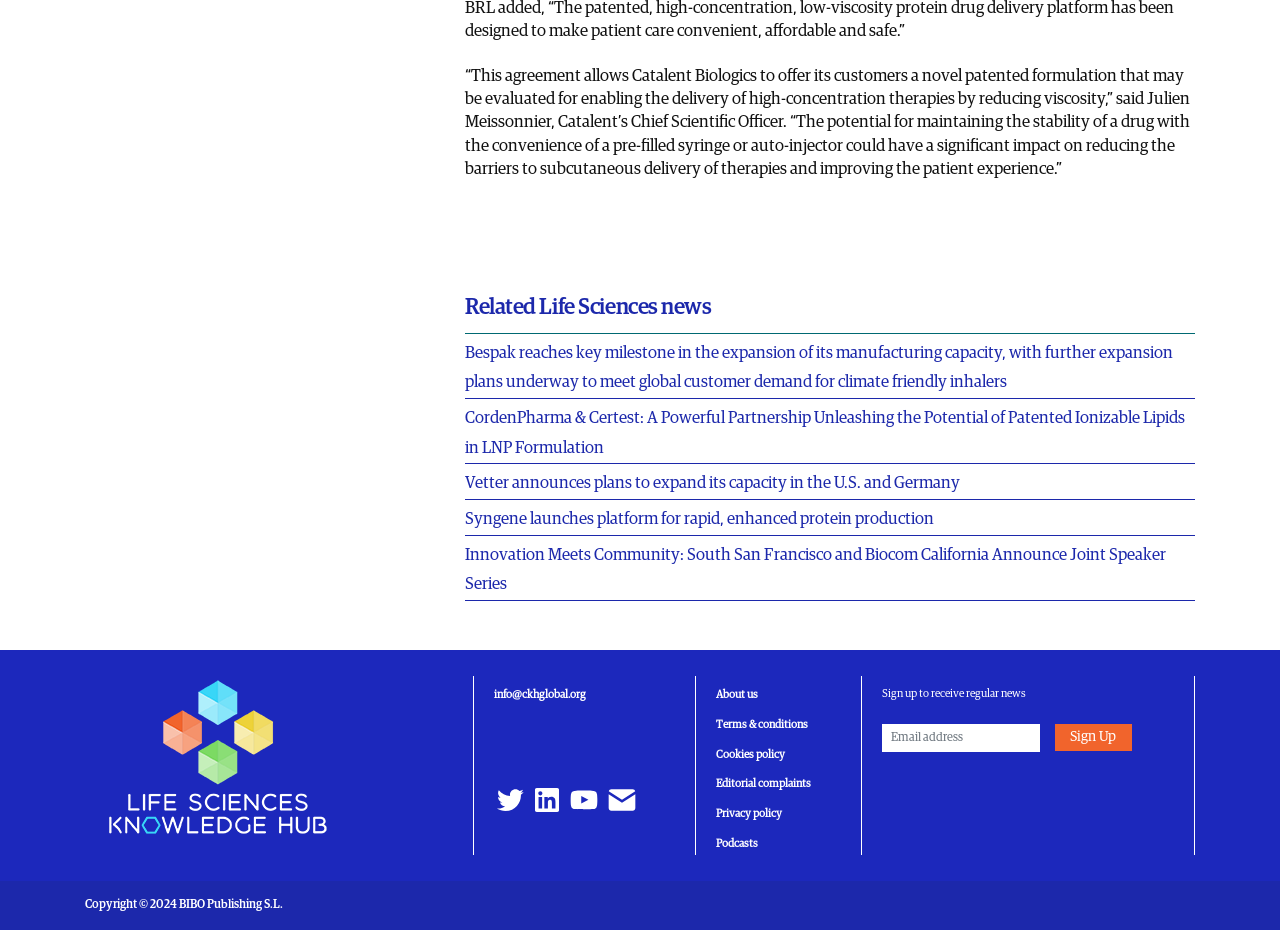Determine the bounding box coordinates of the section I need to click to execute the following instruction: "Sign up to receive regular news". Provide the coordinates as four float numbers between 0 and 1, i.e., [left, top, right, bottom].

[0.824, 0.778, 0.884, 0.807]